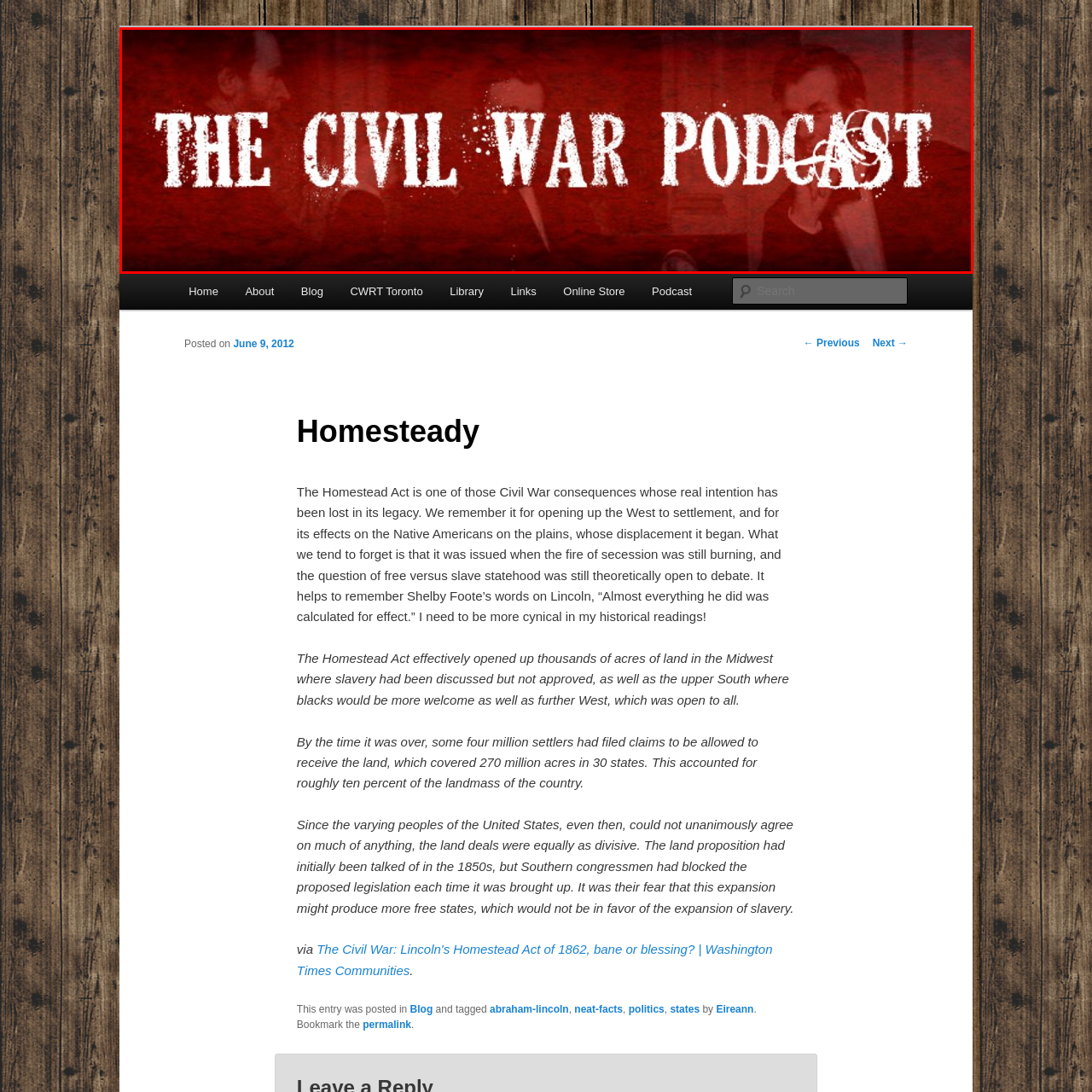What is the style of the podcast title?
Focus on the section marked by the red bounding box and elaborate on the question as thoroughly as possible.

The podcast title is displayed in large, bold, distressed white letters, which emphasizes its historical focus and adds to the overall dramatic effect of the banner.